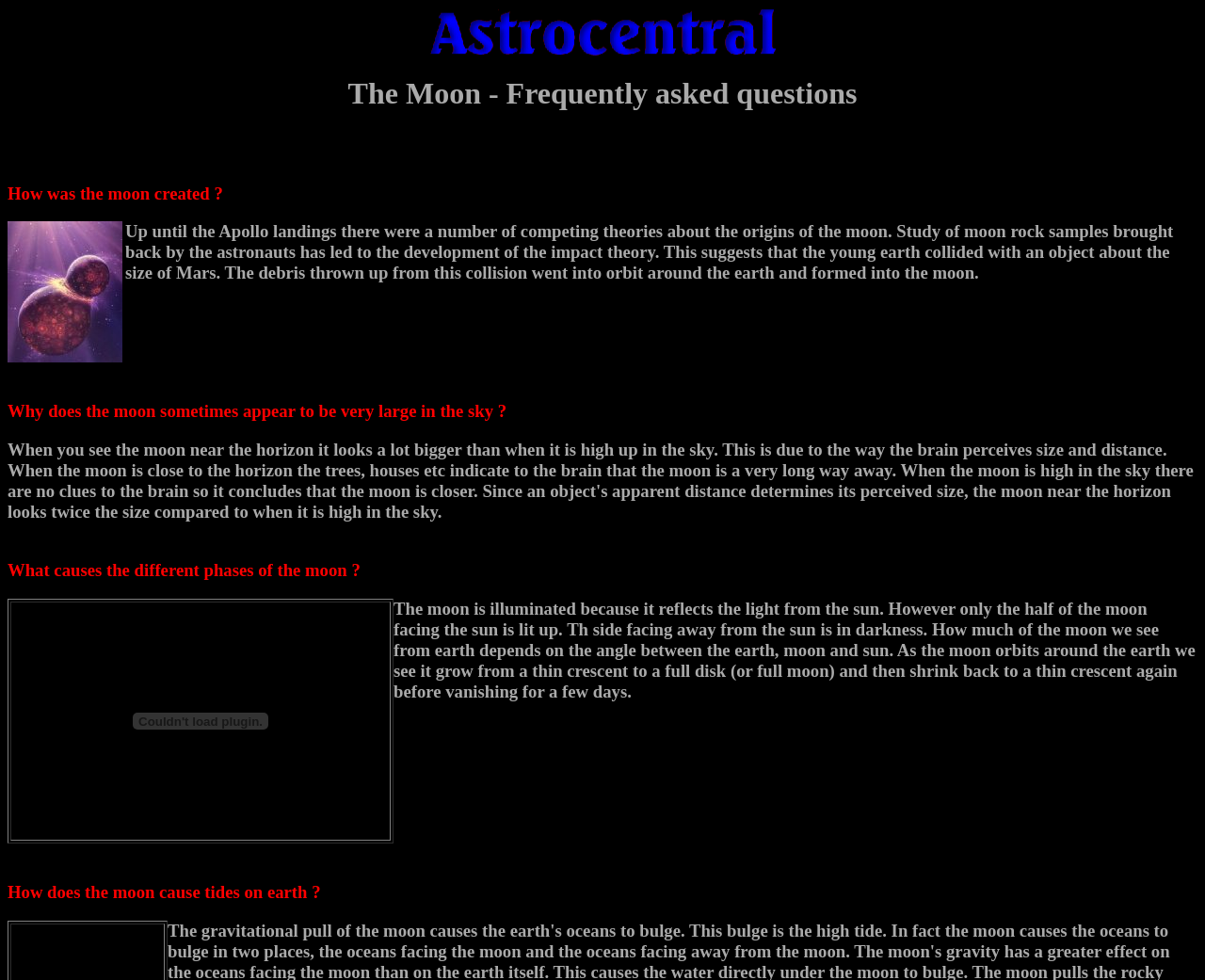Why does the moon sometimes appear large in the sky?
Please provide a comprehensive answer based on the contents of the image.

The webpage does not provide a direct answer to this question, but it does mention that the amount of moon we see from earth depends on the angle between the earth, moon, and sun, which might affect its apparent size.